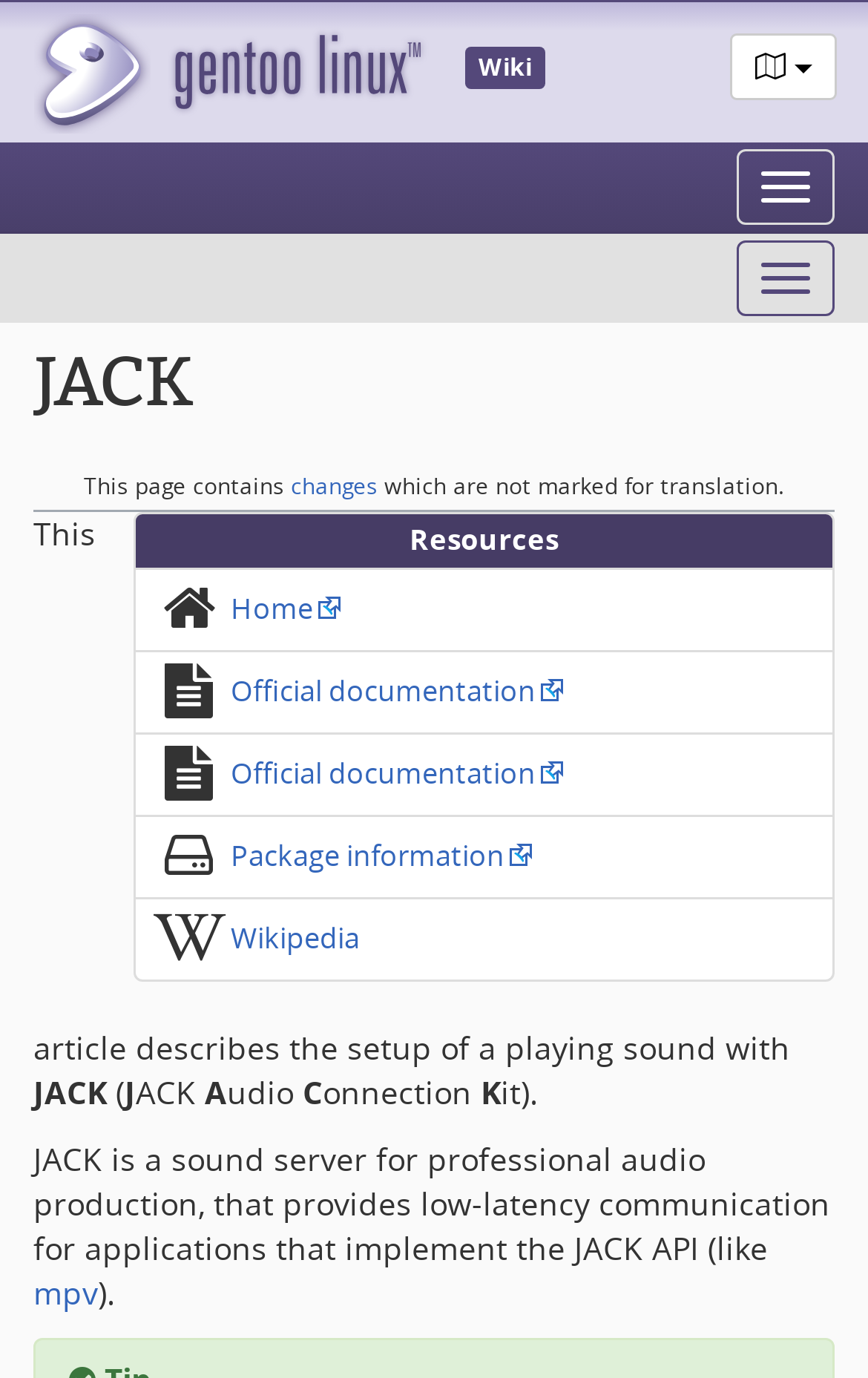Provide the bounding box coordinates of the HTML element described as: "Toggle navigation". The bounding box coordinates should be four float numbers between 0 and 1, i.e., [left, top, right, bottom].

[0.849, 0.108, 0.962, 0.163]